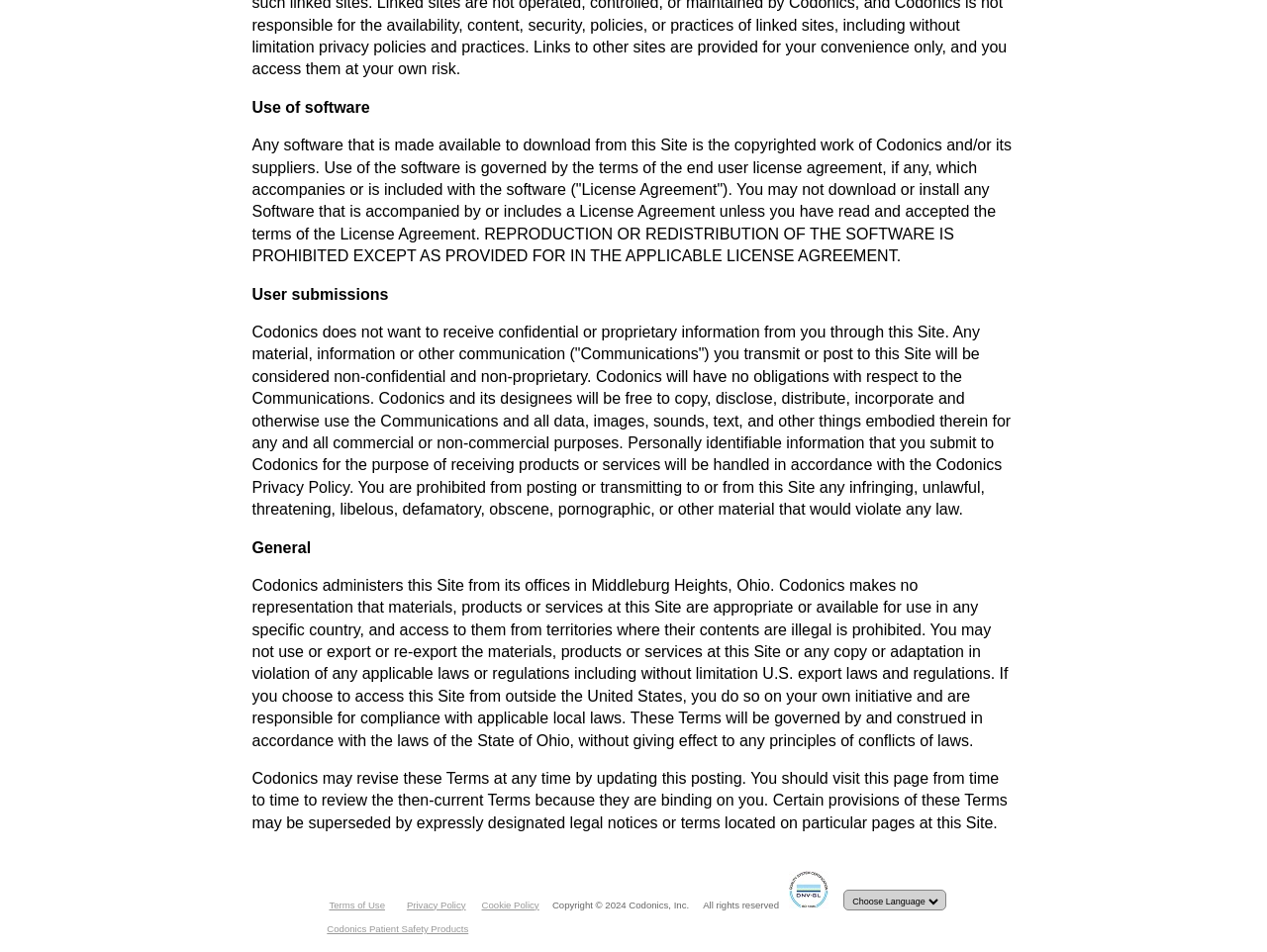Give a concise answer using only one word or phrase for this question:
How many table cells are in the first table row?

5